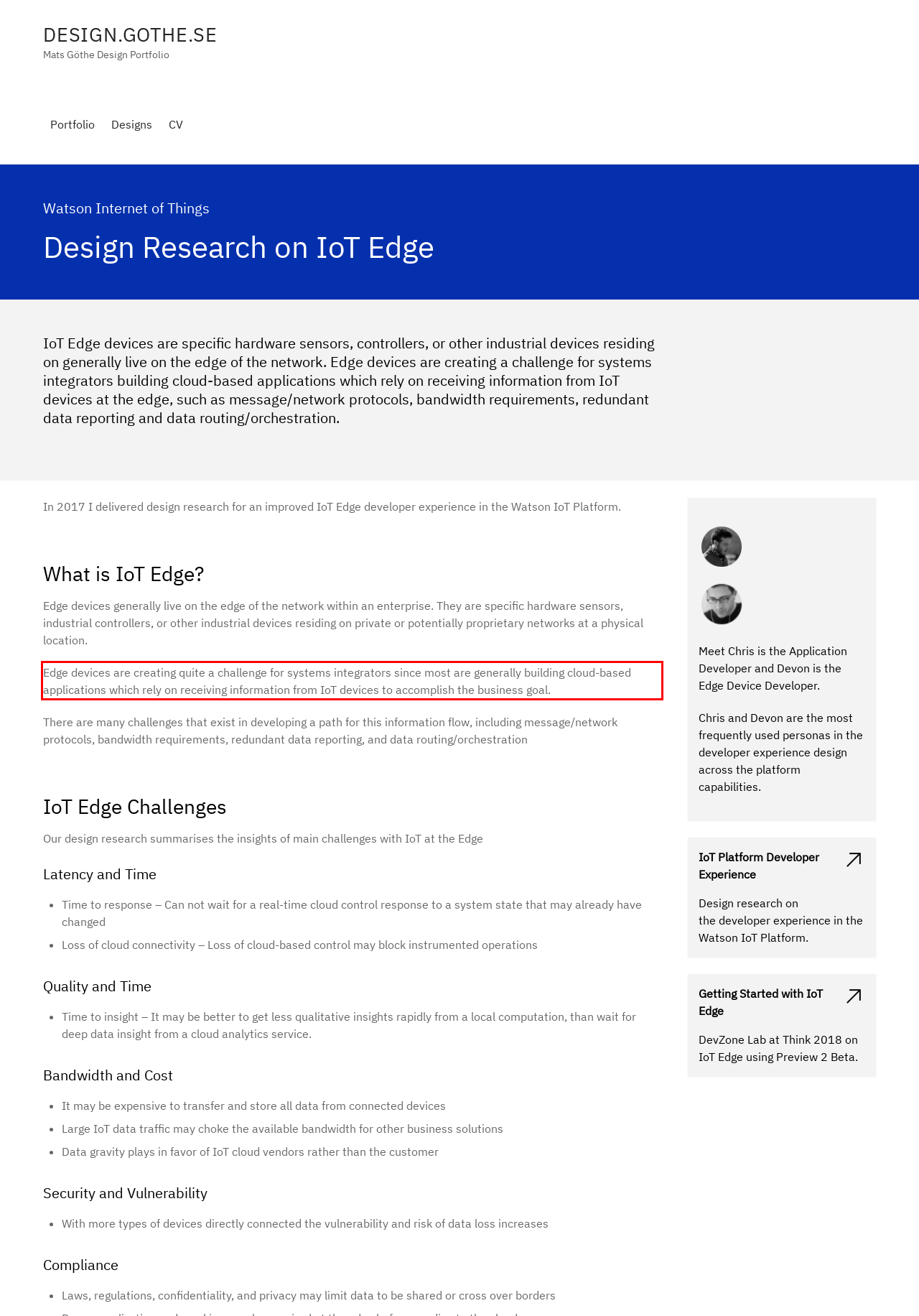With the given screenshot of a webpage, locate the red rectangle bounding box and extract the text content using OCR.

Edge devices are creating quite a challenge for systems integrators since most are generally building cloud-based applications which rely on receiving information from IoT devices to accomplish the business goal.